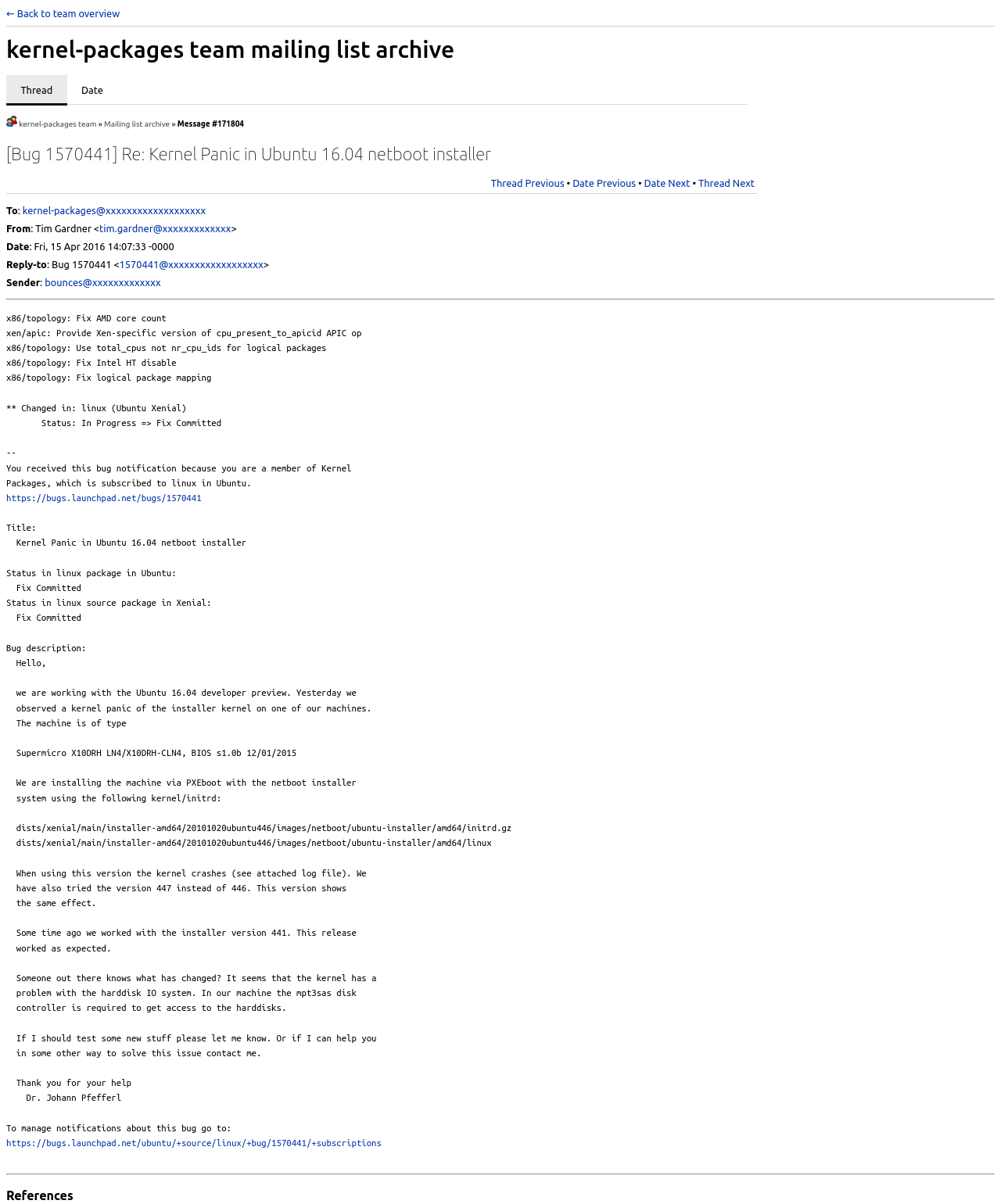What is the type of machine that is experiencing the kernel panic?
Based on the visual content, answer with a single word or a brief phrase.

Supermicro X10DRH LN4/X10DRH-CLN4